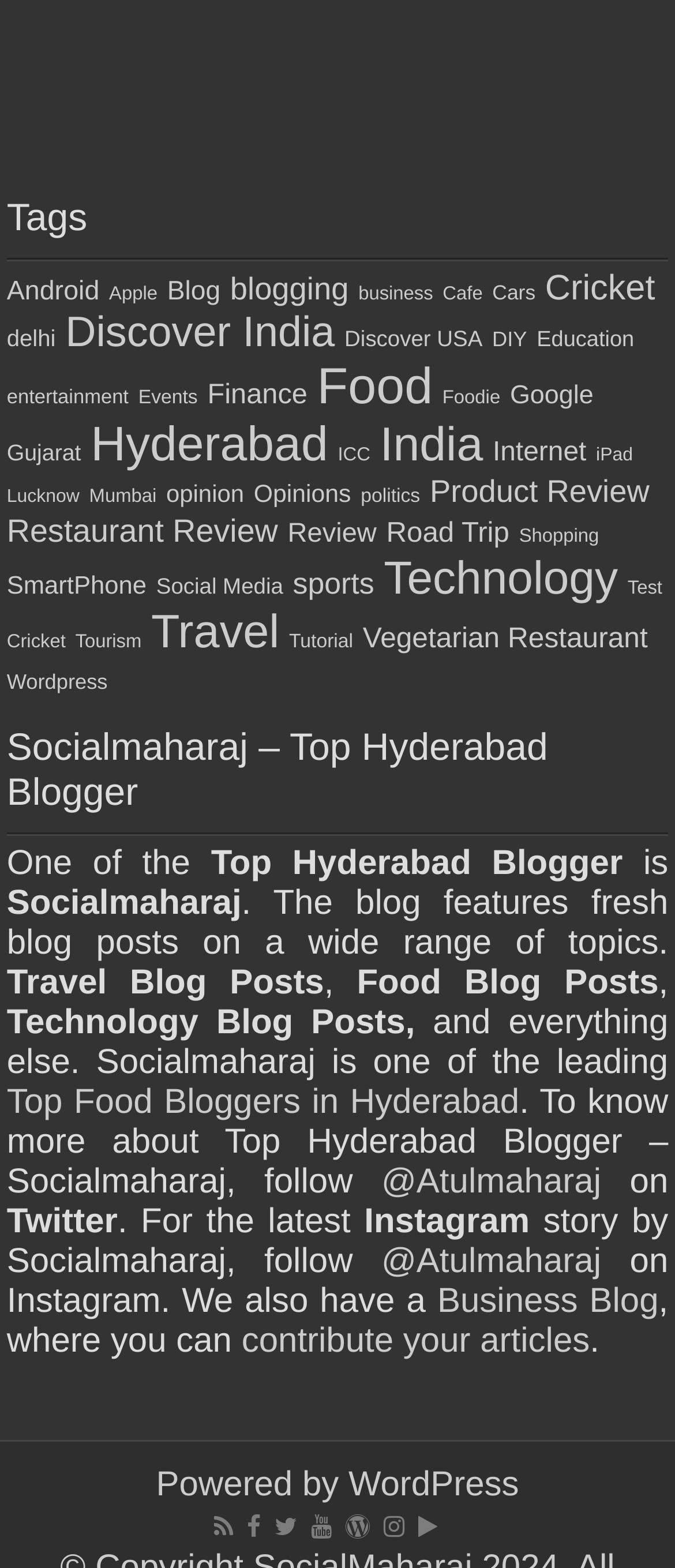What is the name of the blogging platform used by the blogger?
Provide a detailed answer to the question, using the image to inform your response.

The webpage mentions that it is 'Powered by WordPress', which indicates that the blogger uses WordPress as their blogging platform.